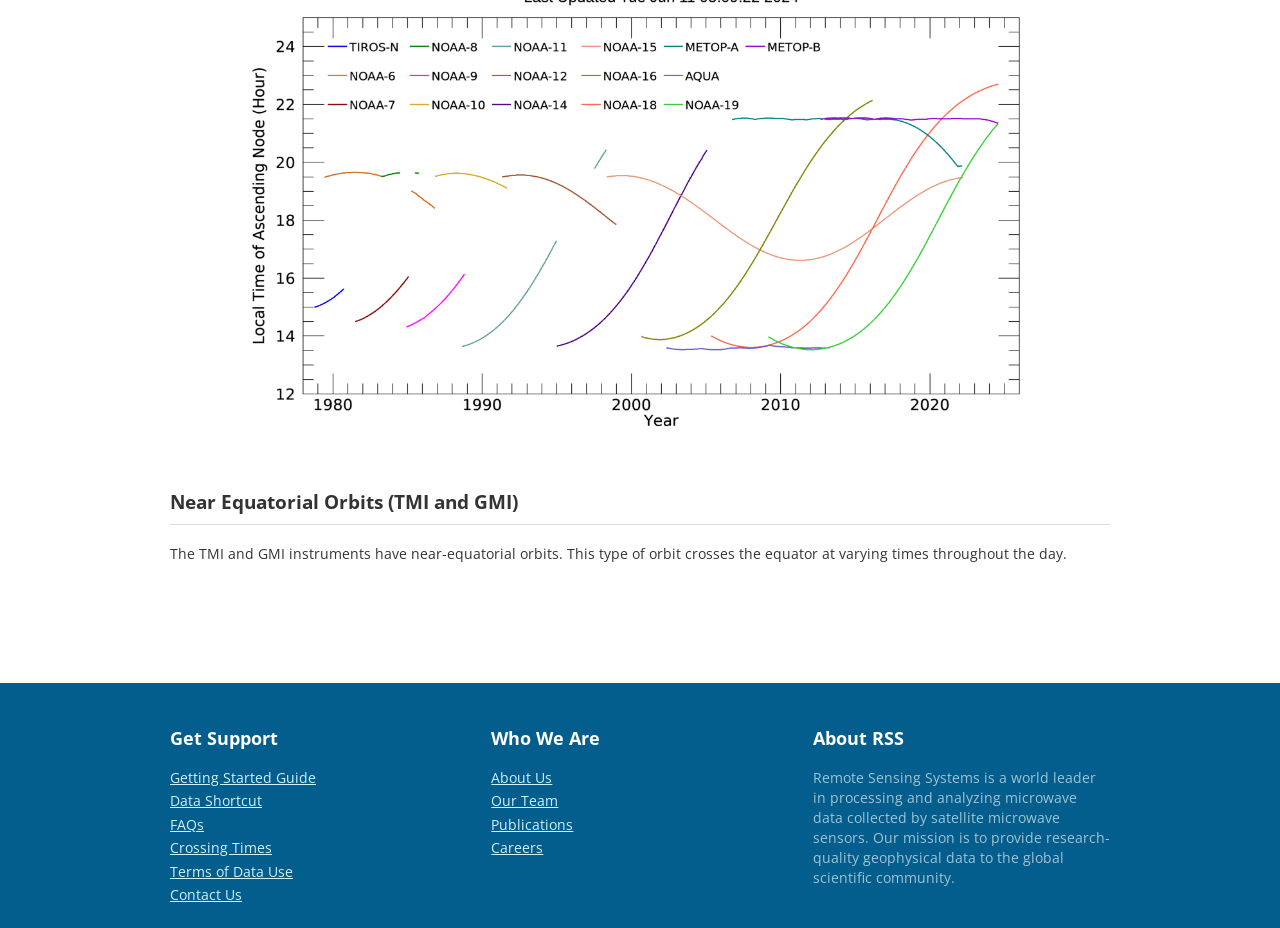Given the element description: "County of Fresno", predict the bounding box coordinates of this UI element. The coordinates must be four float numbers between 0 and 1, given as [left, top, right, bottom].

None